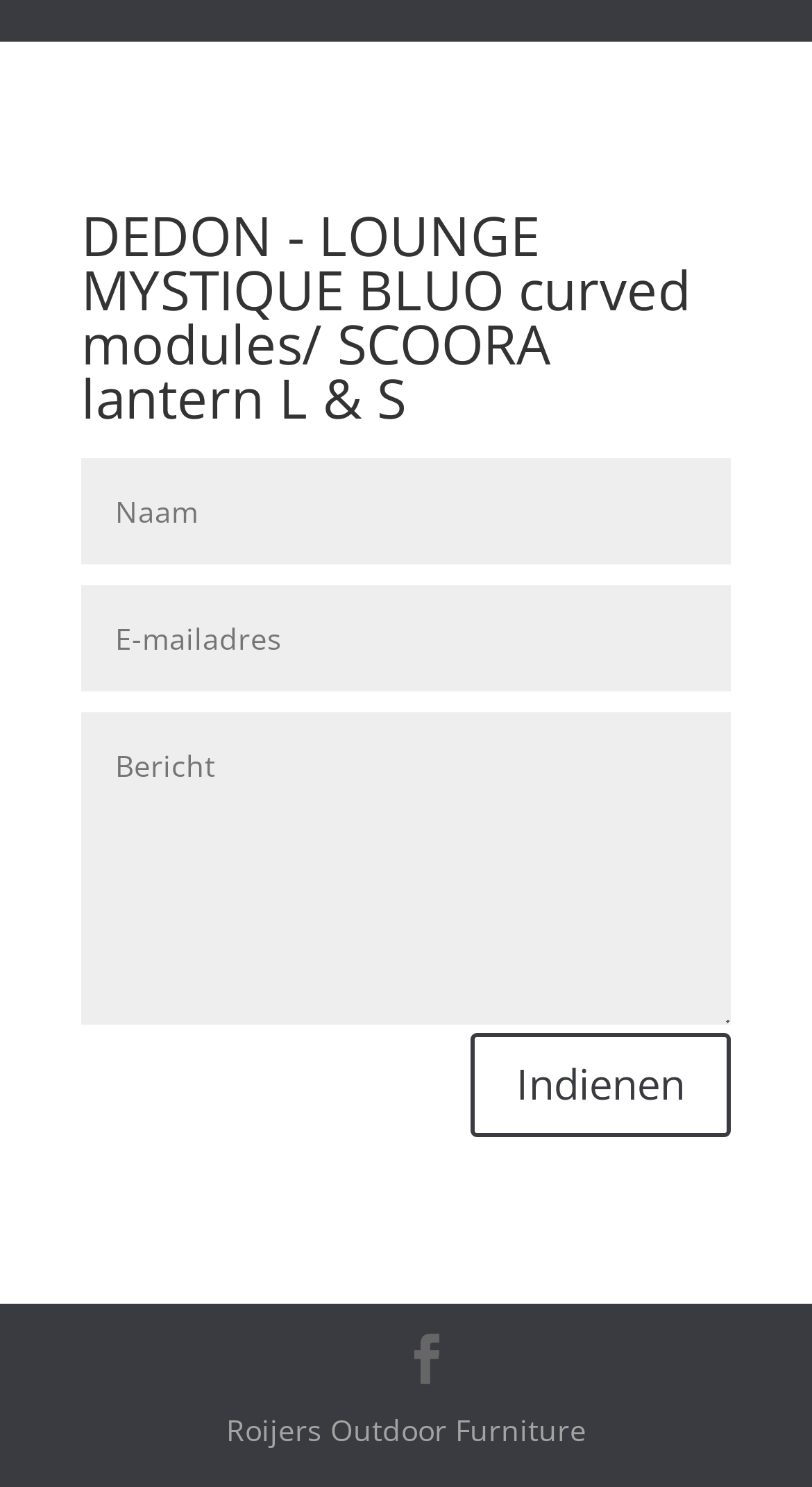Identify the bounding box of the UI element described as follows: "Facebook". Provide the coordinates as four float numbers in the range of 0 to 1 [left, top, right, bottom].

[0.495, 0.898, 0.556, 0.933]